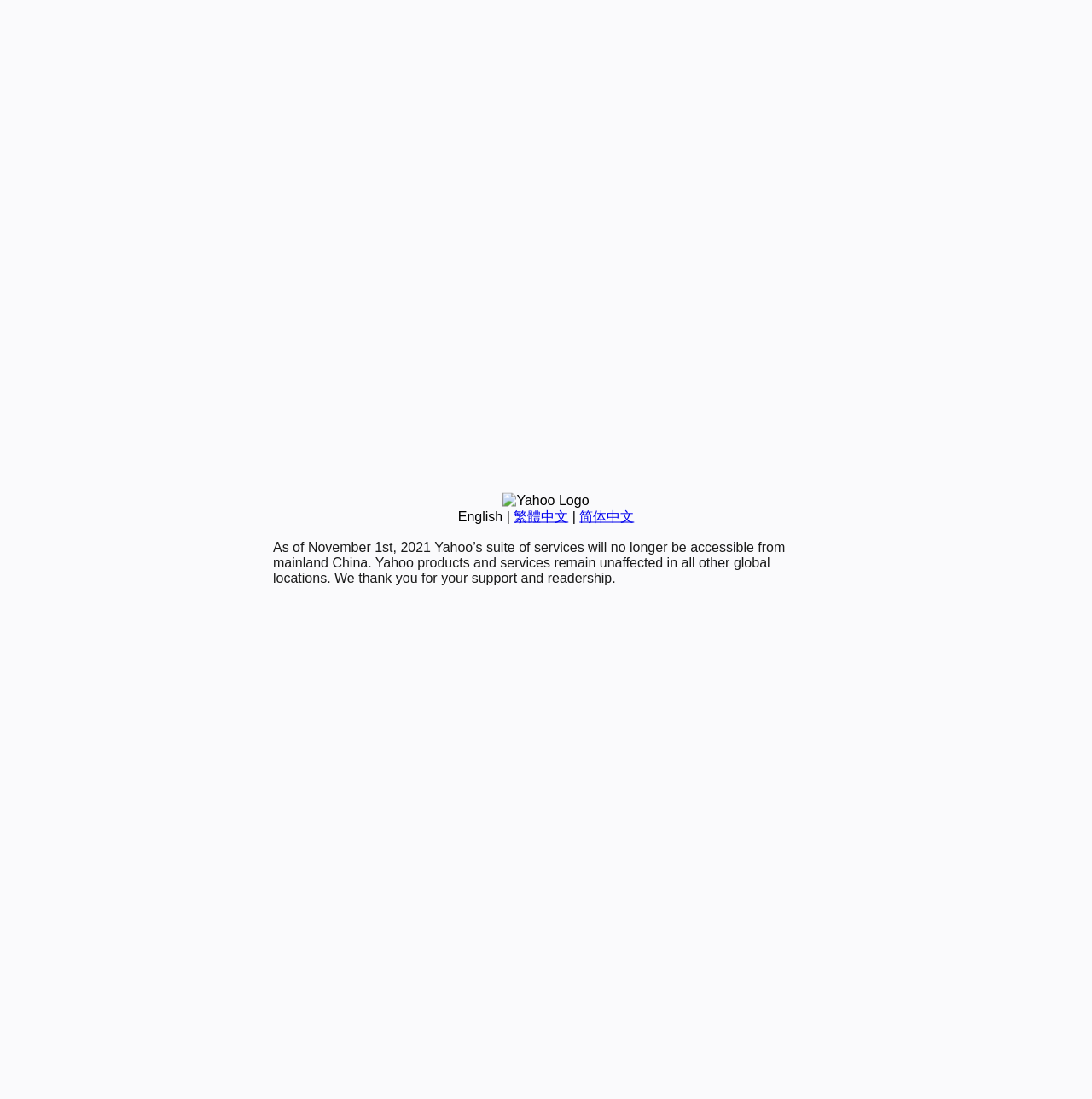Find the bounding box of the element with the following description: "English". The coordinates must be four float numbers between 0 and 1, formatted as [left, top, right, bottom].

[0.419, 0.463, 0.46, 0.476]